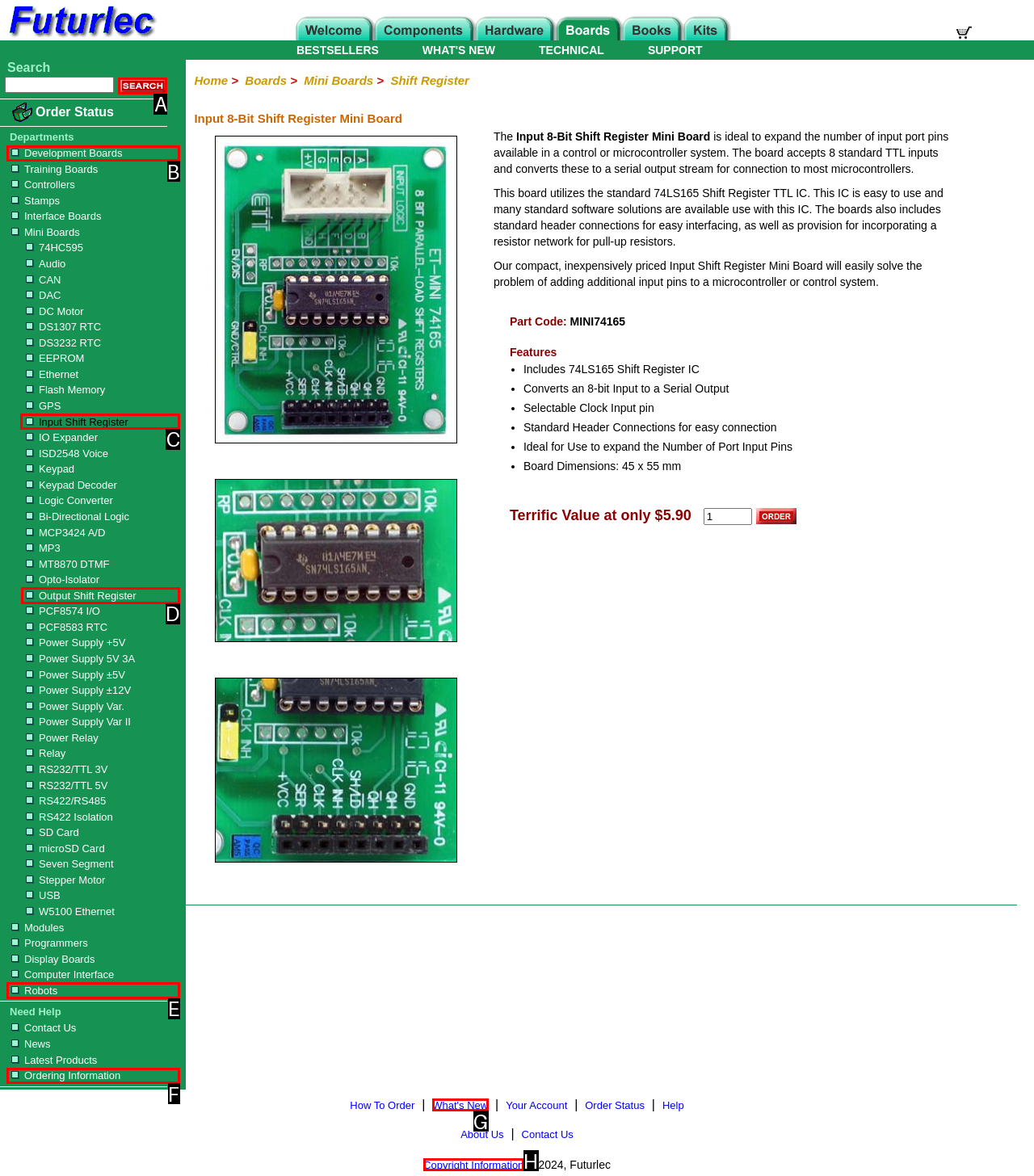Tell me which letter I should select to achieve the following goal: View Input Shift Register products
Answer with the corresponding letter from the provided options directly.

C